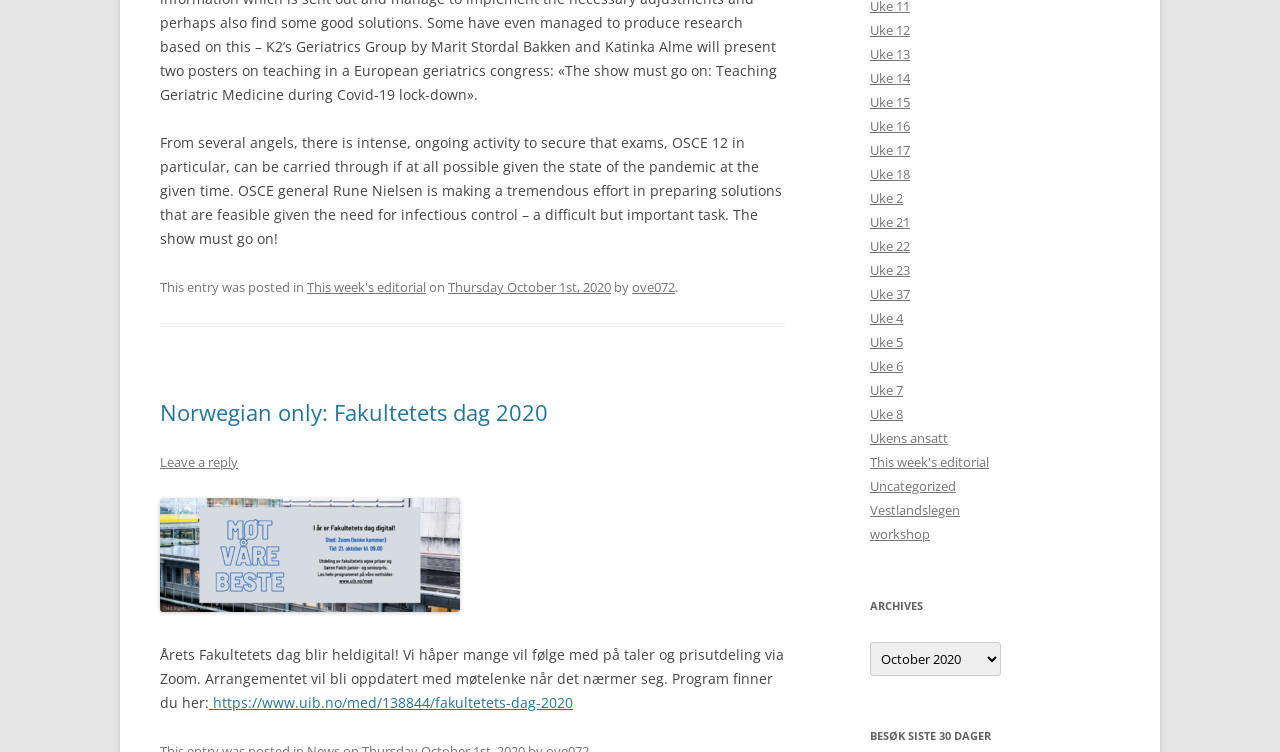From the webpage screenshot, predict the bounding box of the UI element that matches this description: "Thursday October 1st, 2020".

[0.35, 0.37, 0.477, 0.394]